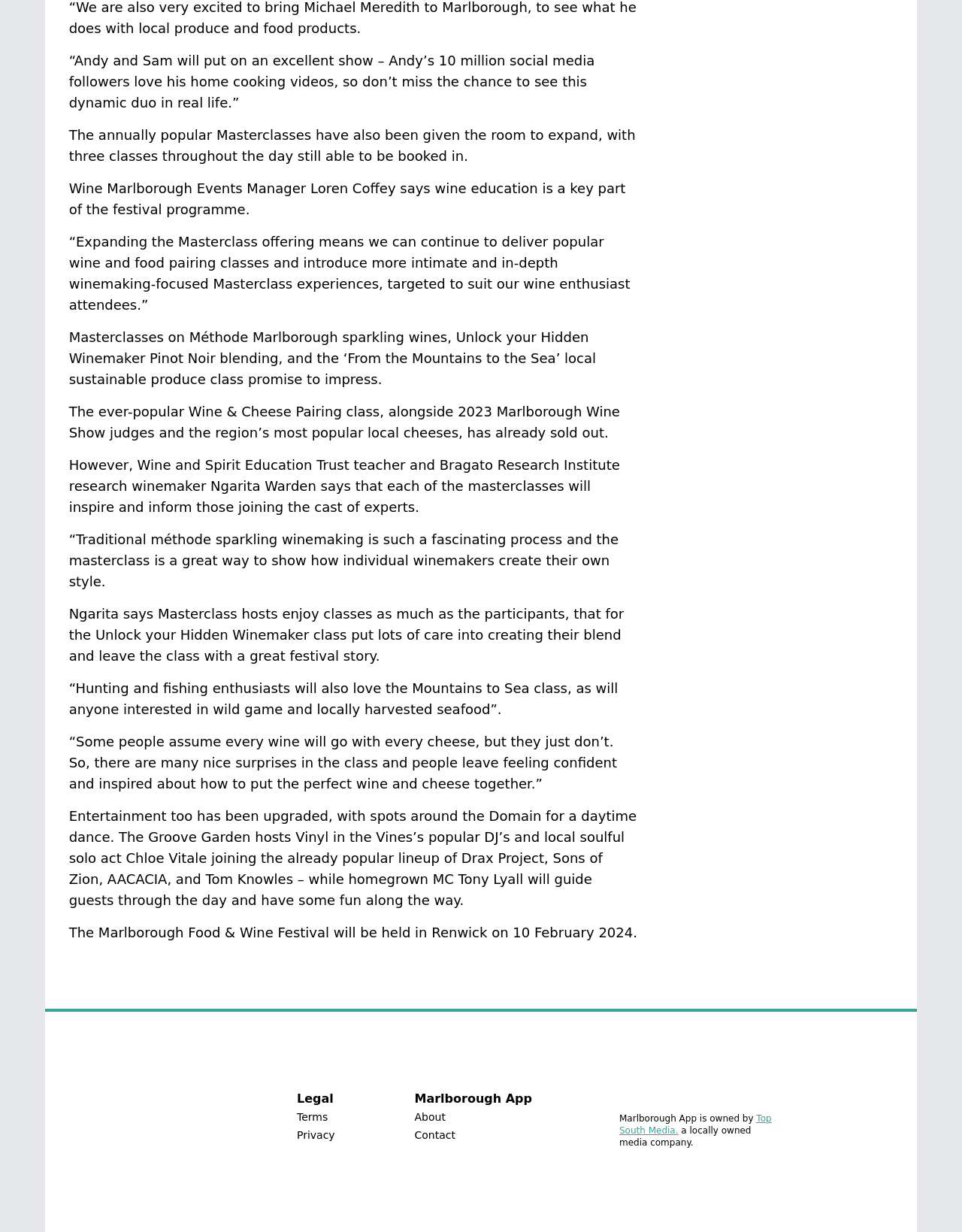What is the name of the media company that owns Marlborough App?
Based on the image, answer the question in a detailed manner.

I found the answer by reading the text in the heading element with bounding box coordinates [0.644, 0.903, 0.809, 0.933], which states 'Marlborough App is owned by Top South Media. a locally owned media company.'